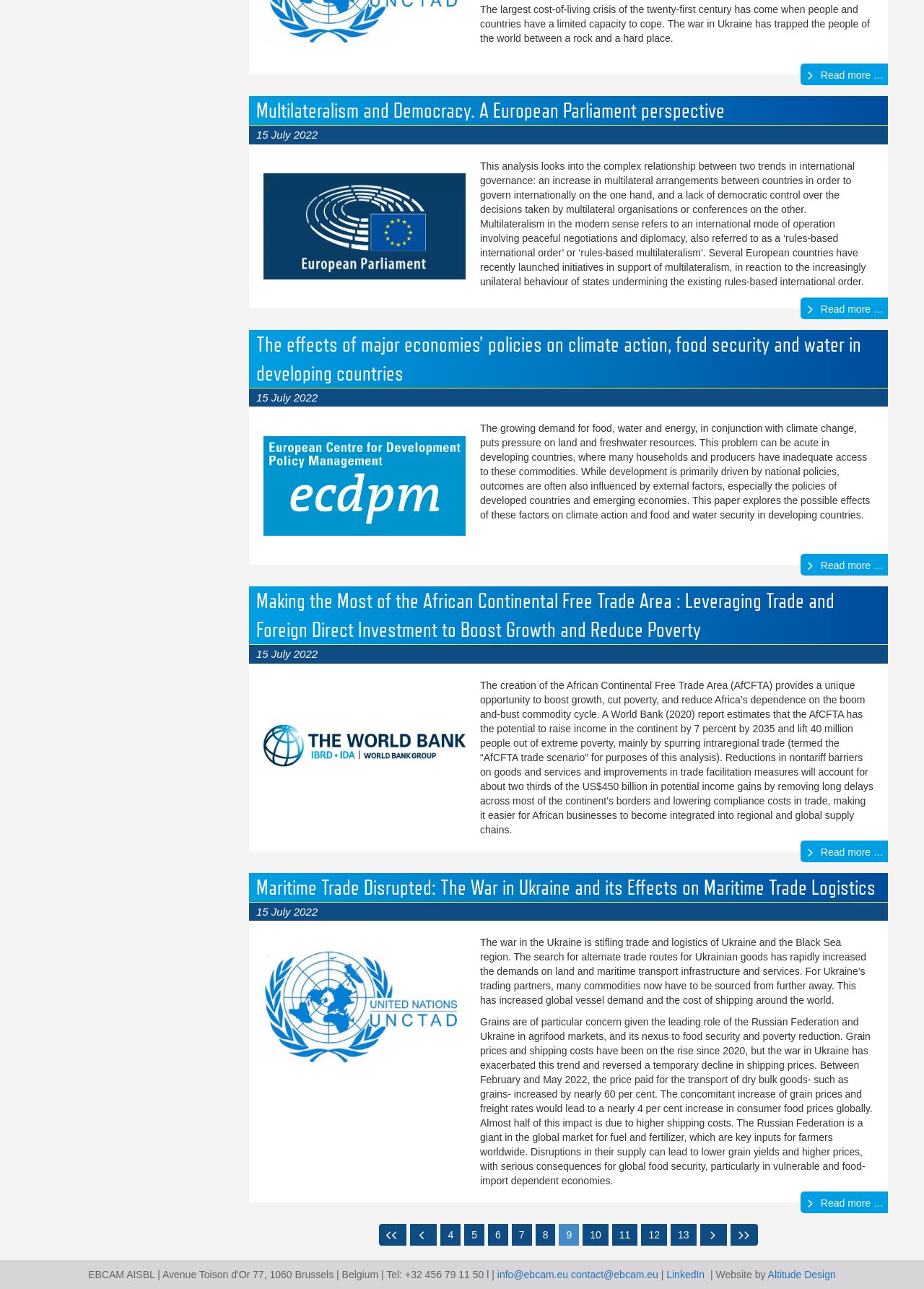Refer to the image and answer the question with as much detail as possible: What is the impact of the war in Ukraine on grain prices?

The war in Ukraine has led to an increase of nearly 4 percent in consumer food prices globally, with almost half of this impact due to higher shipping costs, as mentioned in the article 'Maritime Trade Disrupted: The War in Ukraine and its Effects on Maritime Trade Logistics'.